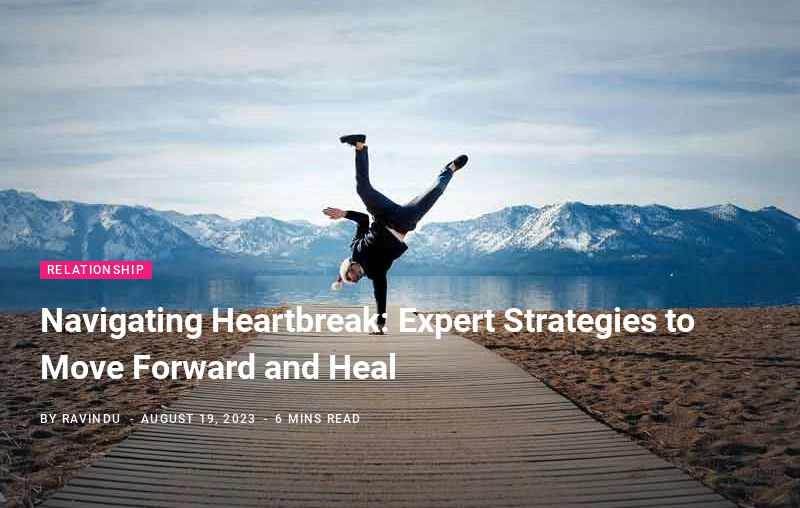Answer succinctly with a single word or phrase:
How long does it take to read the article?

Six minutes